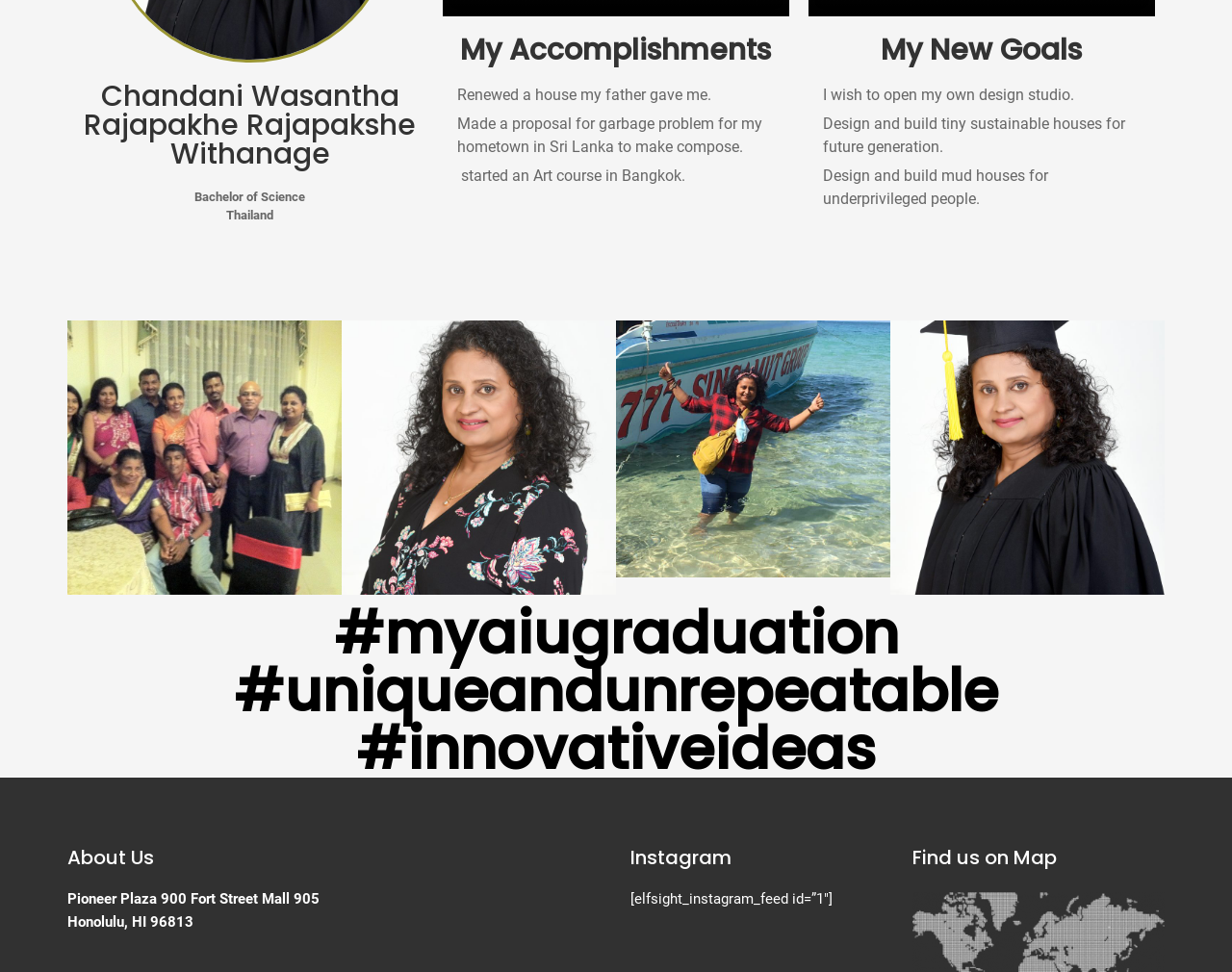Extract the bounding box of the UI element described as: "parent_node: Find us on Map".

[0.74, 0.979, 0.945, 0.997]